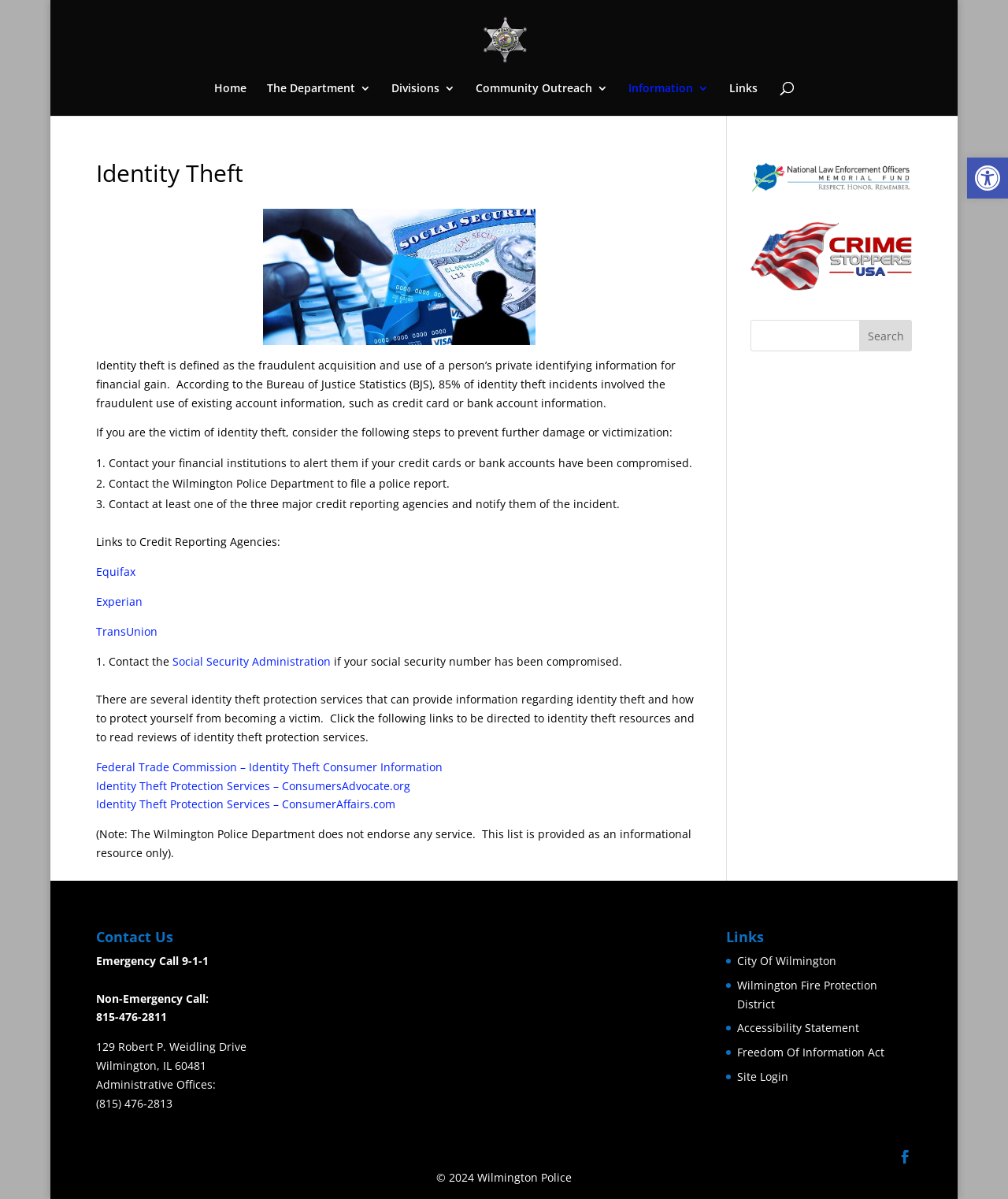What are the three major credit reporting agencies?
Please look at the screenshot and answer using one word or phrase.

Equifax, Experian, TransUnion